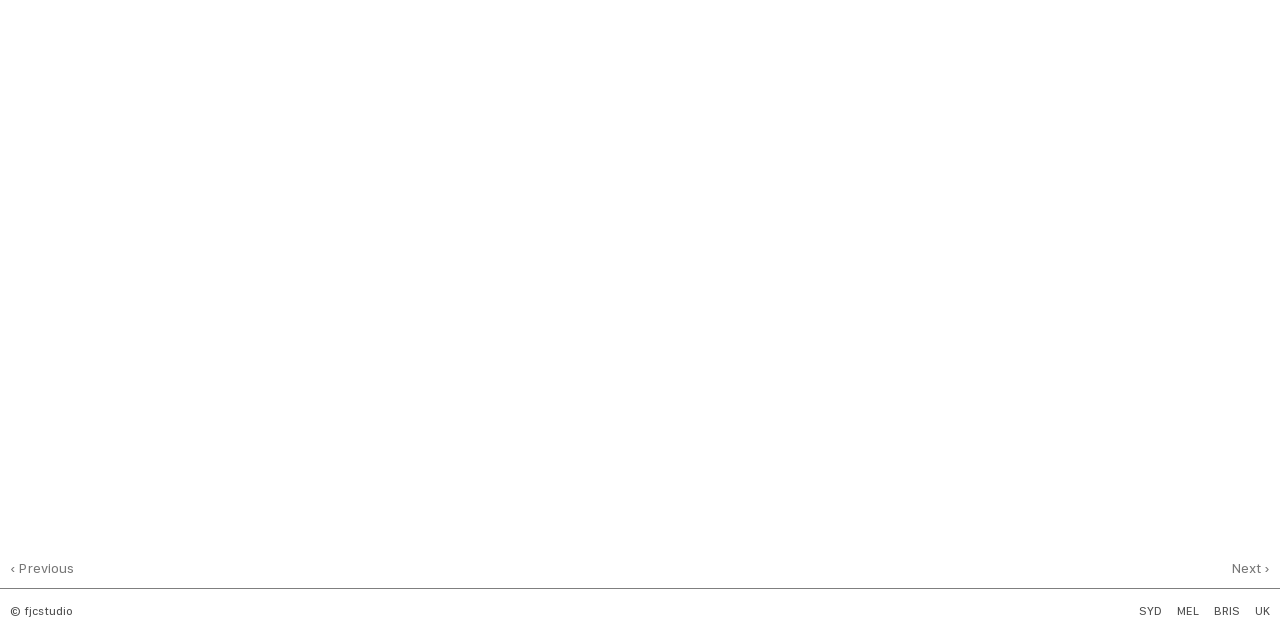Kindly respond to the following question with a single word or a brief phrase: 
What is the text of the first link on the webpage?

‹ Previous